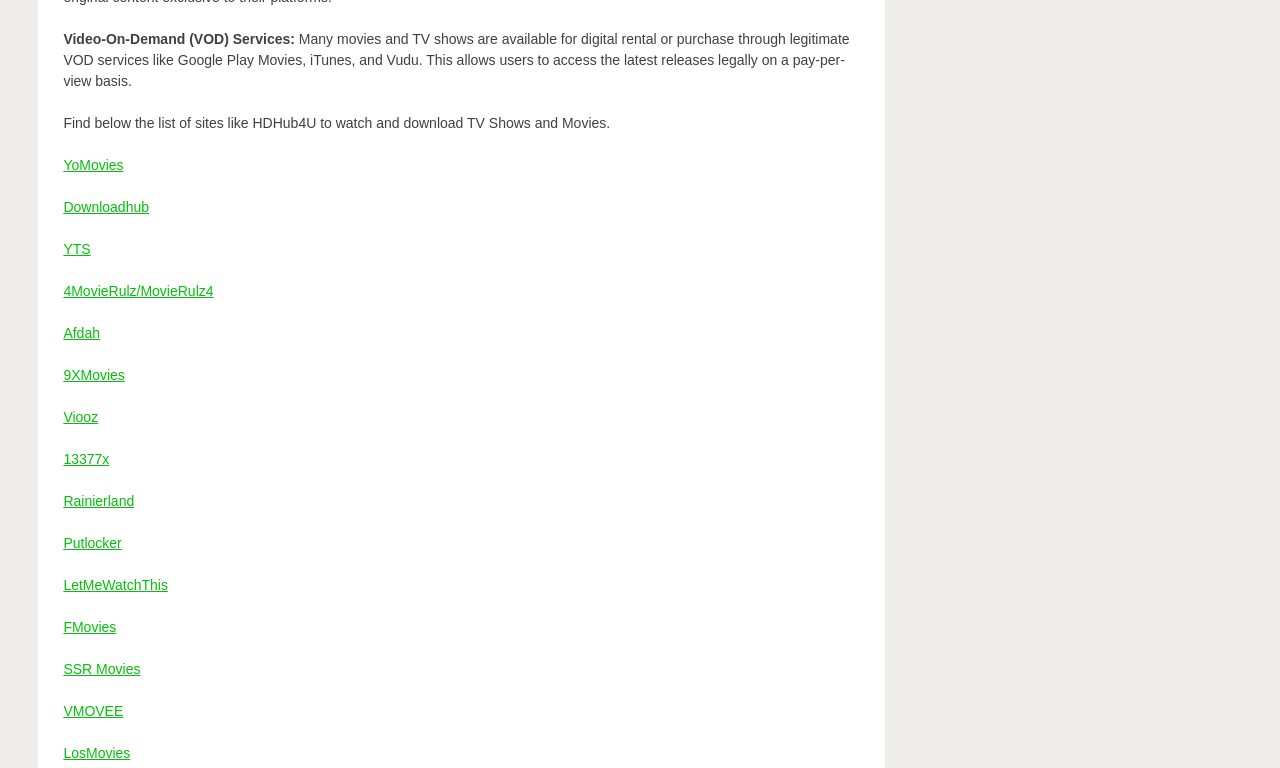What is the name of the first link provided?
Please provide a single word or phrase as the answer based on the screenshot.

YoMovies